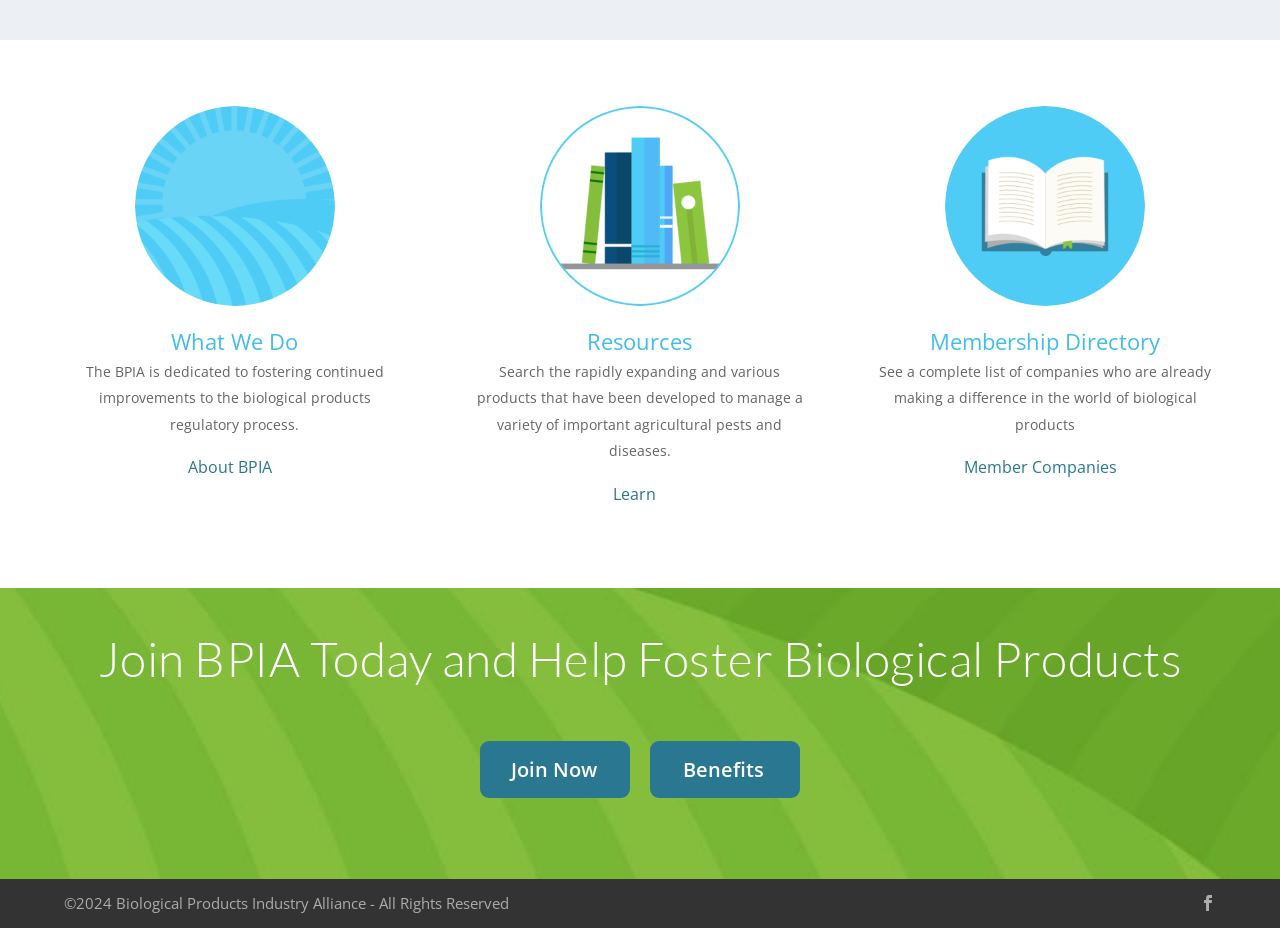Can you provide the bounding box coordinates for the element that should be clicked to implement the instruction: "Click on the 'Air India' tag"?

None